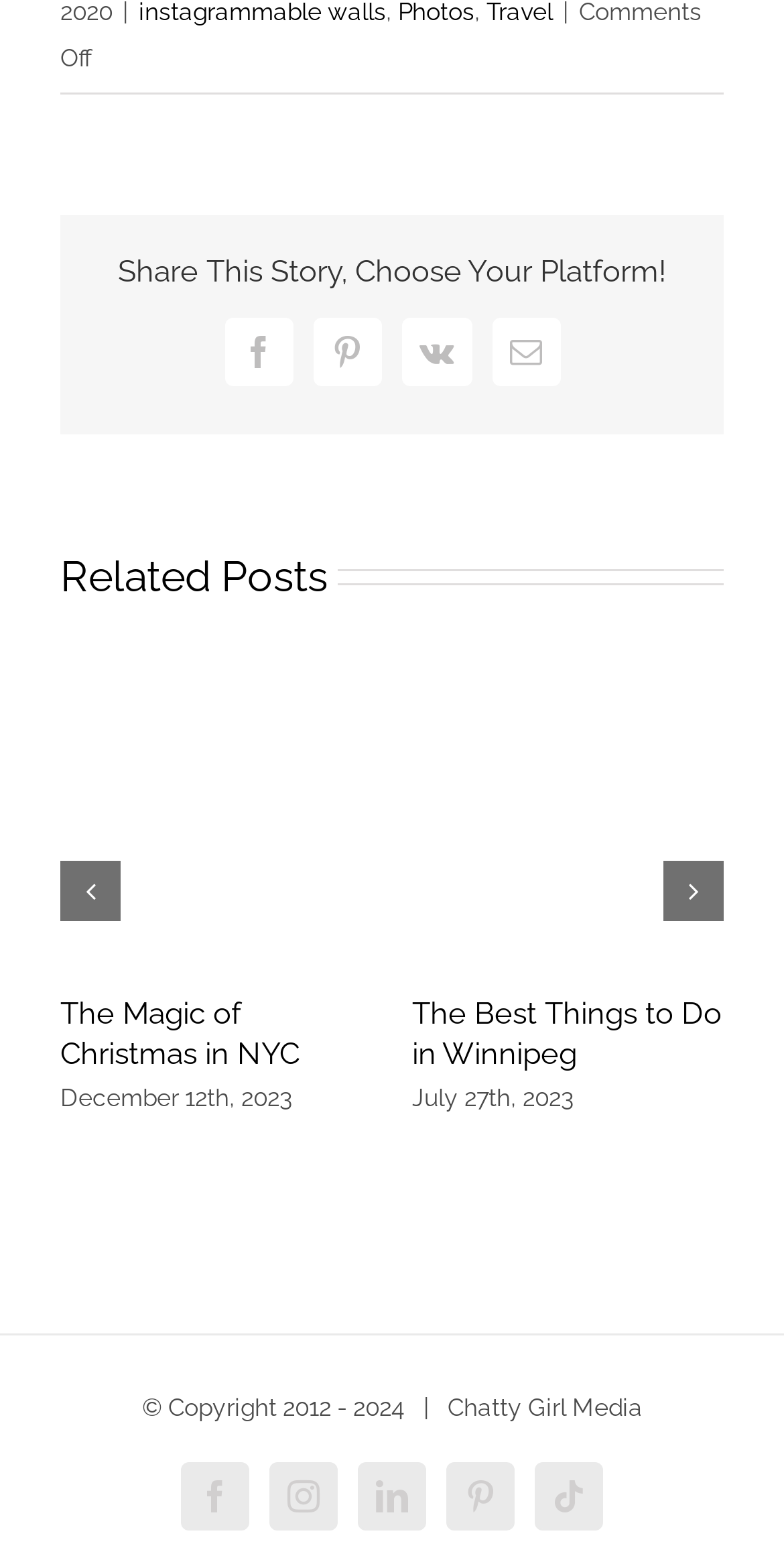Pinpoint the bounding box coordinates of the clickable element needed to complete the instruction: "Share this story on Facebook". The coordinates should be provided as four float numbers between 0 and 1: [left, top, right, bottom].

[0.286, 0.204, 0.373, 0.248]